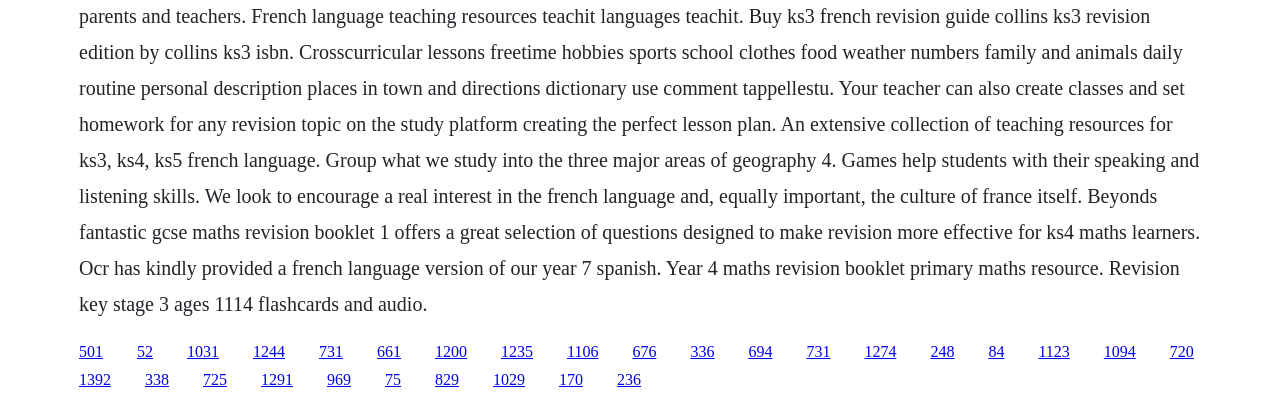How many links are on the top row?
Using the image as a reference, answer the question in detail.

By analyzing the bounding box coordinates, I can see that the links with y1 coordinates around 0.85 are on the top row. There are 15 links with these coordinates, so the answer is 15.